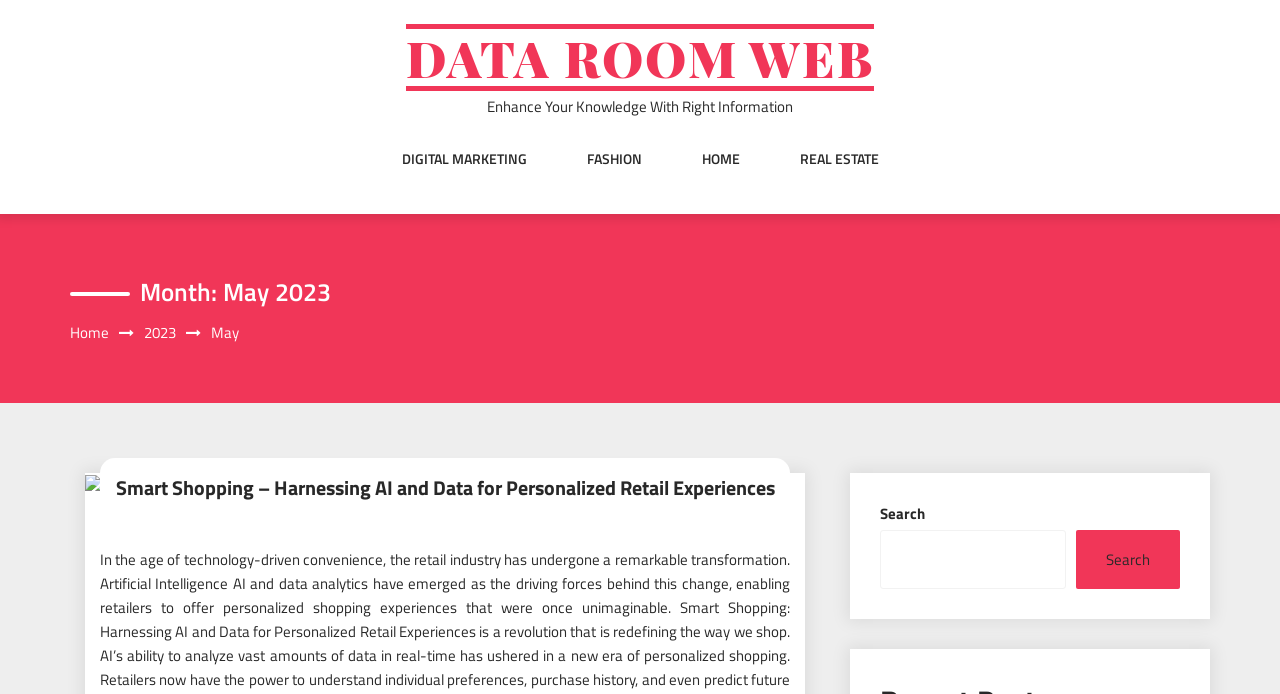Based on the element description: "Home", identify the bounding box coordinates for this UI element. The coordinates must be four float numbers between 0 and 1, listed as [left, top, right, bottom].

[0.548, 0.215, 0.578, 0.301]